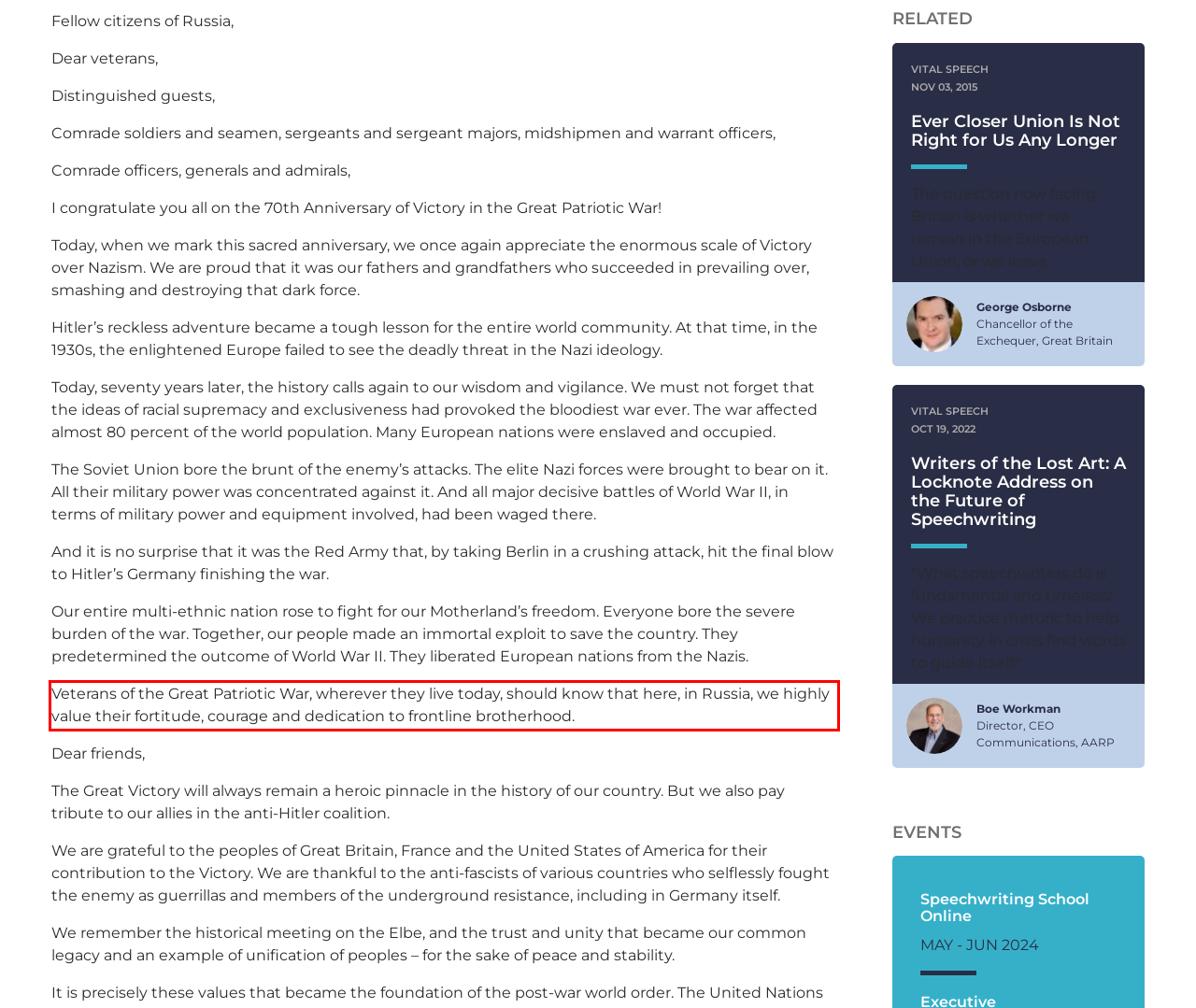Inspect the webpage screenshot that has a red bounding box and use OCR technology to read and display the text inside the red bounding box.

Veterans of the Great Patriotic War, wherever they live today, should know that here, in Russia, we highly value their fortitude, courage and dedication to frontline brotherhood.